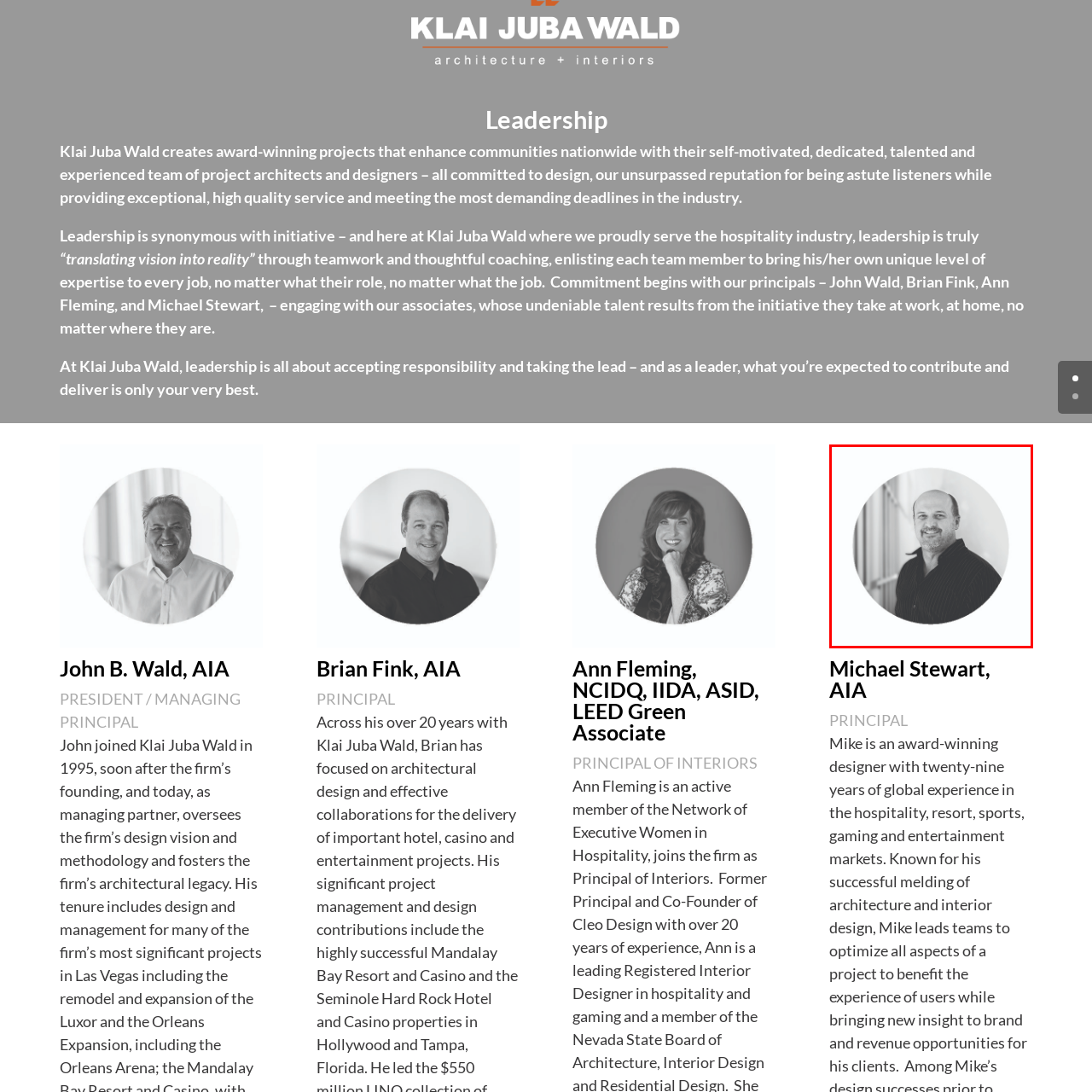Write a thorough description of the contents of the image marked by the red outline.

This image features Michael Stewart, AIA, positioned as a pivotal figure within Klai Juba Wald. He is captured smiling in a professional setting, reflecting his role as a Principal within the firm. The circular framing of the photo emphasizes his approachable demeanor, while the black-and-white style adds a timeless quality. His contributions are integral to the firm's commitment to innovative design and leadership, as highlighted in accompanying text that celebrates the dedication and expertise of the team.